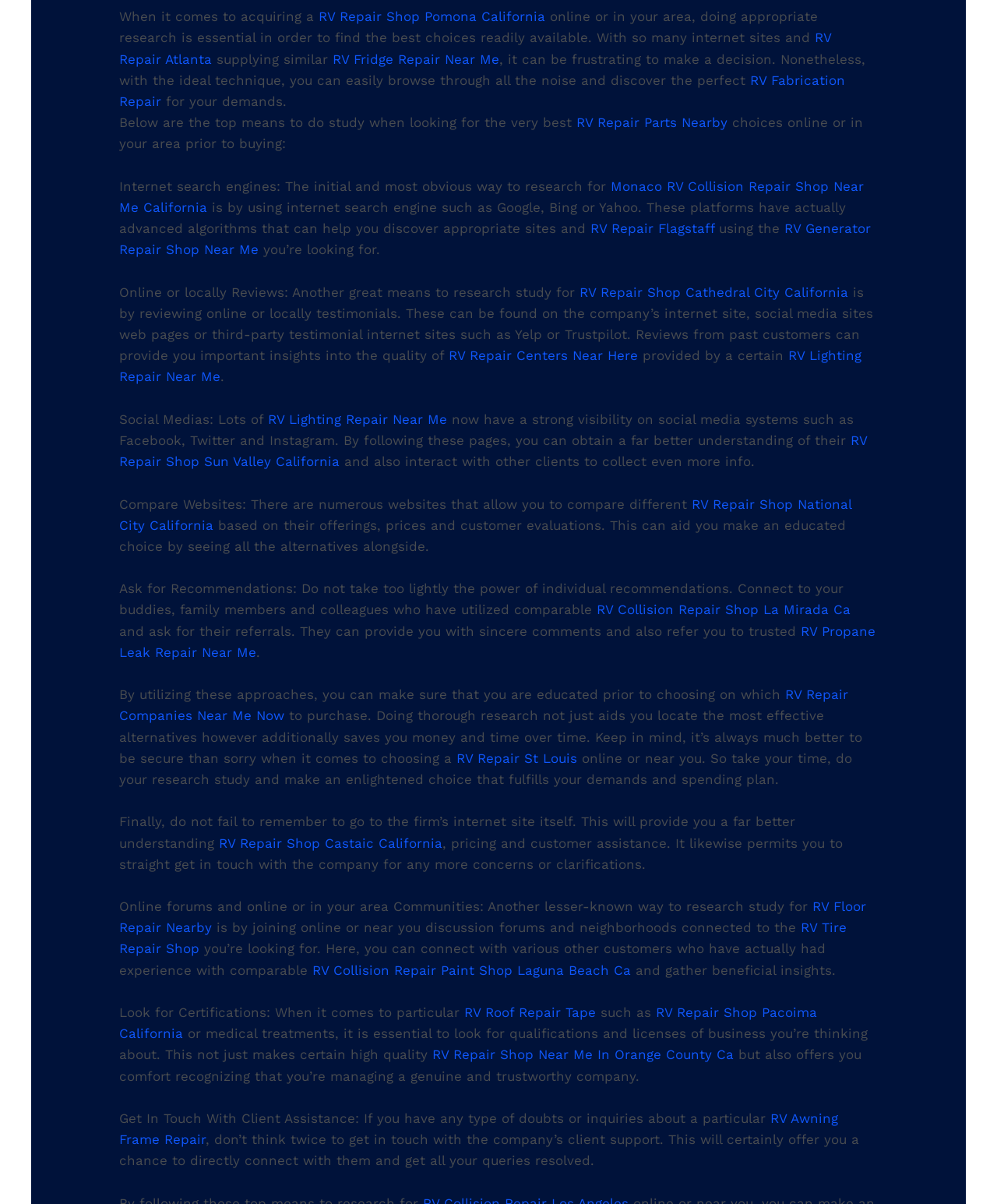What is one way to compare different RV repair shops?
Please answer the question with a detailed and comprehensive explanation.

The webpage suggests that one way to compare different RV repair shops is to use comparison websites that allow users to evaluate different shops based on their offerings, prices, and customer evaluations.